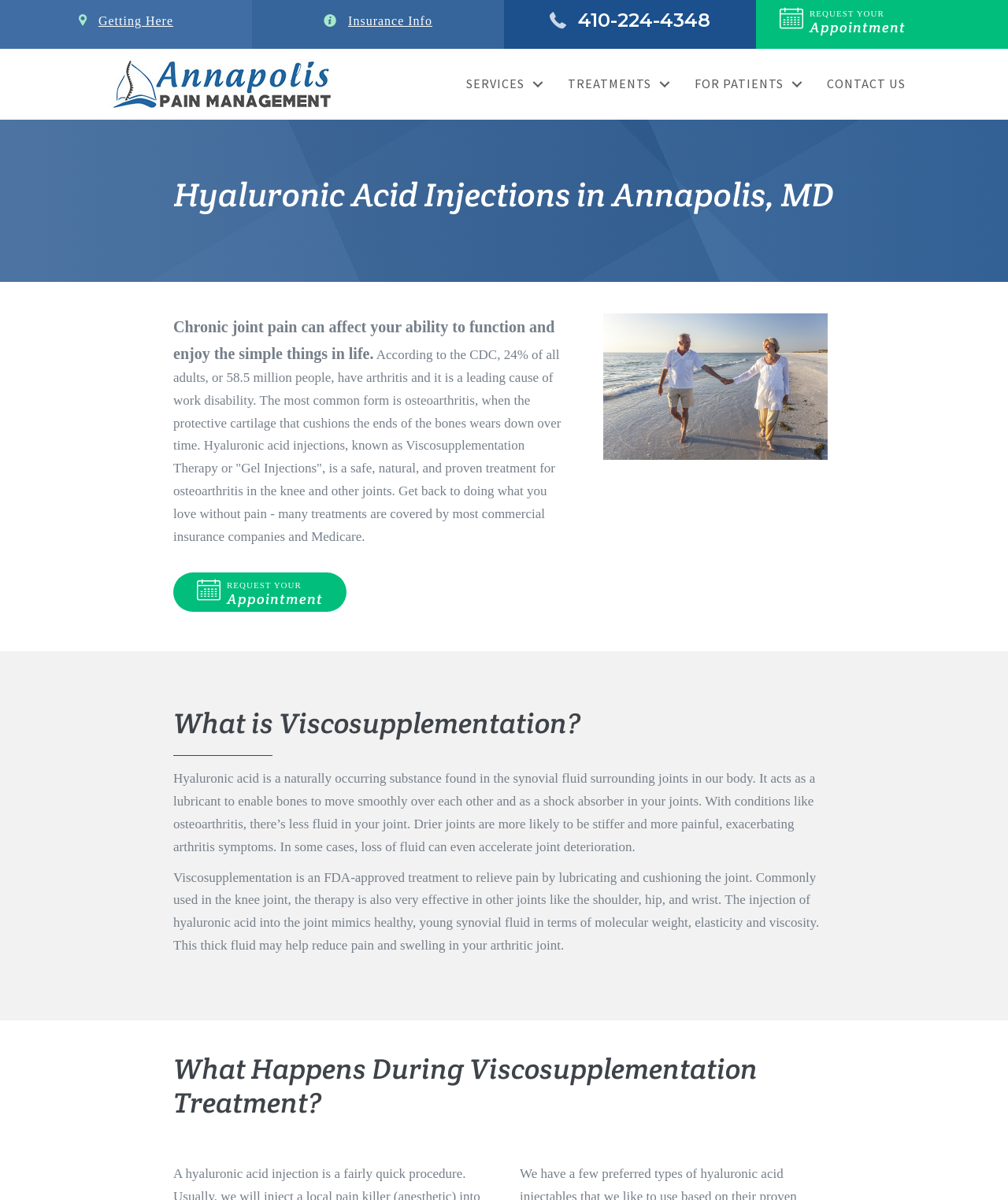Please determine the bounding box coordinates of the element to click in order to execute the following instruction: "Get directions to the office". The coordinates should be four float numbers between 0 and 1, specified as [left, top, right, bottom].

[0.098, 0.008, 0.172, 0.026]